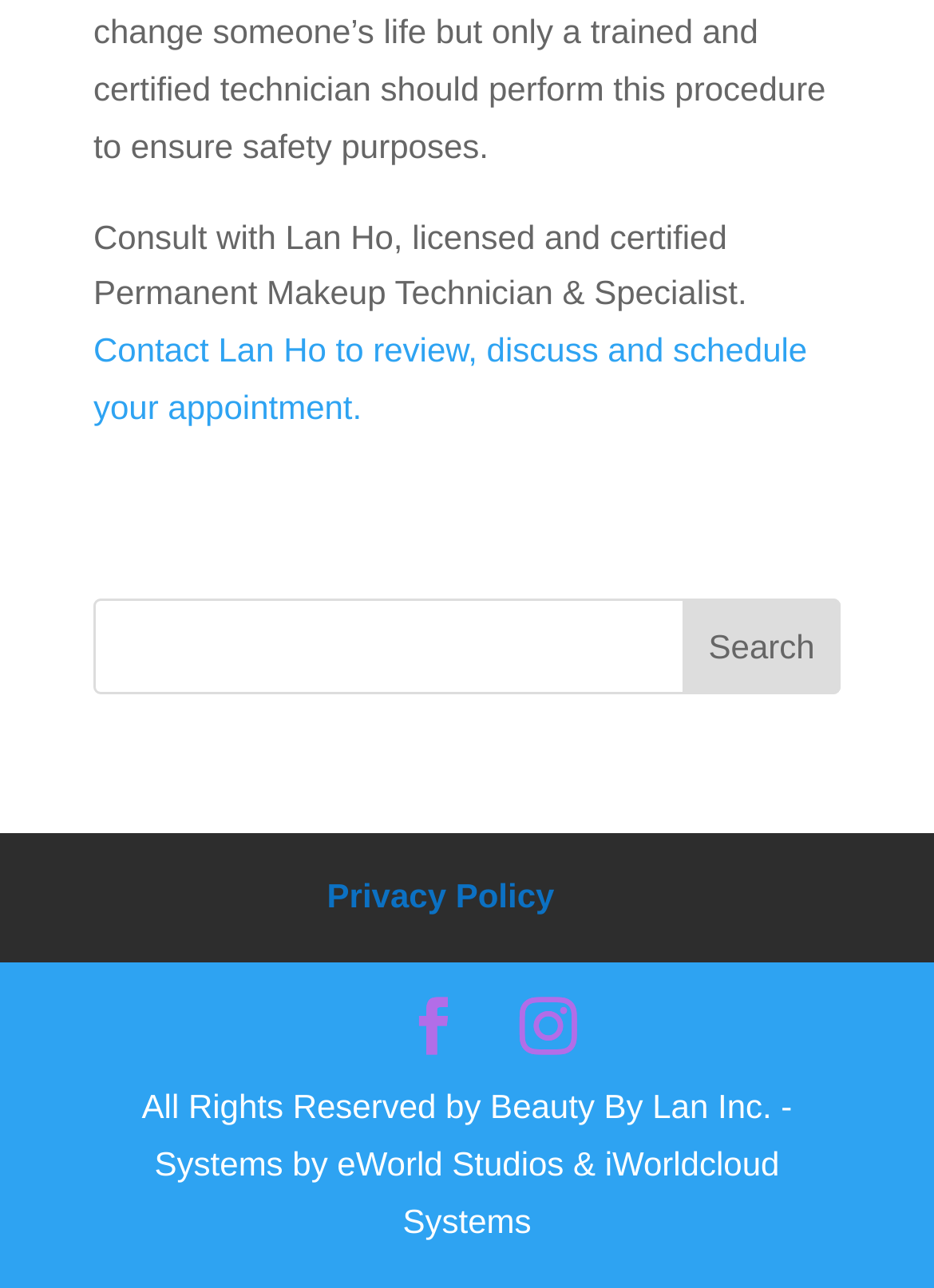How many social media links are there?
Deliver a detailed and extensive answer to the question.

At the bottom of the webpage, there are two links with icons, '' and '', which are likely social media links.